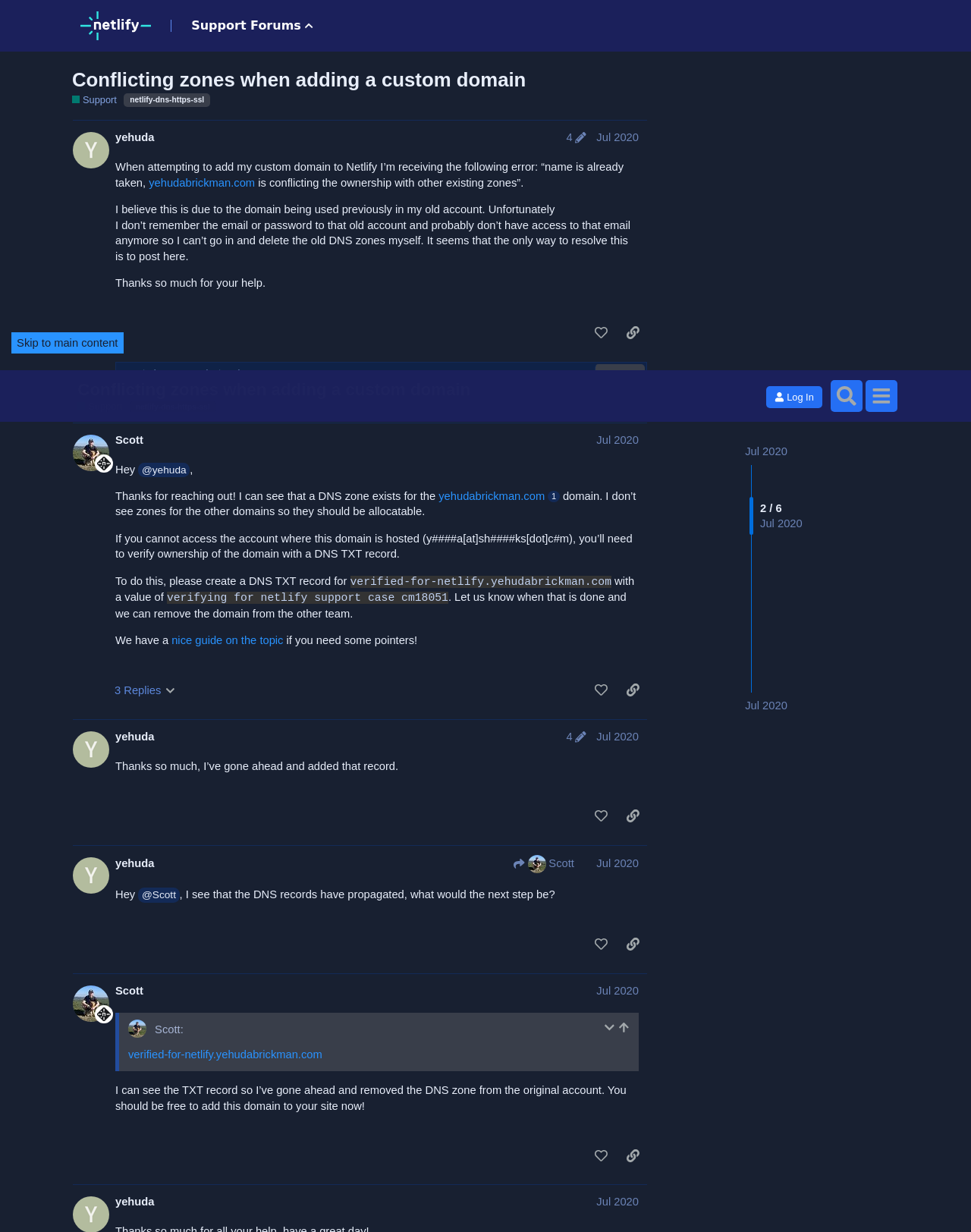What is the title or heading displayed on the webpage?

Conflicting zones when adding a custom domain